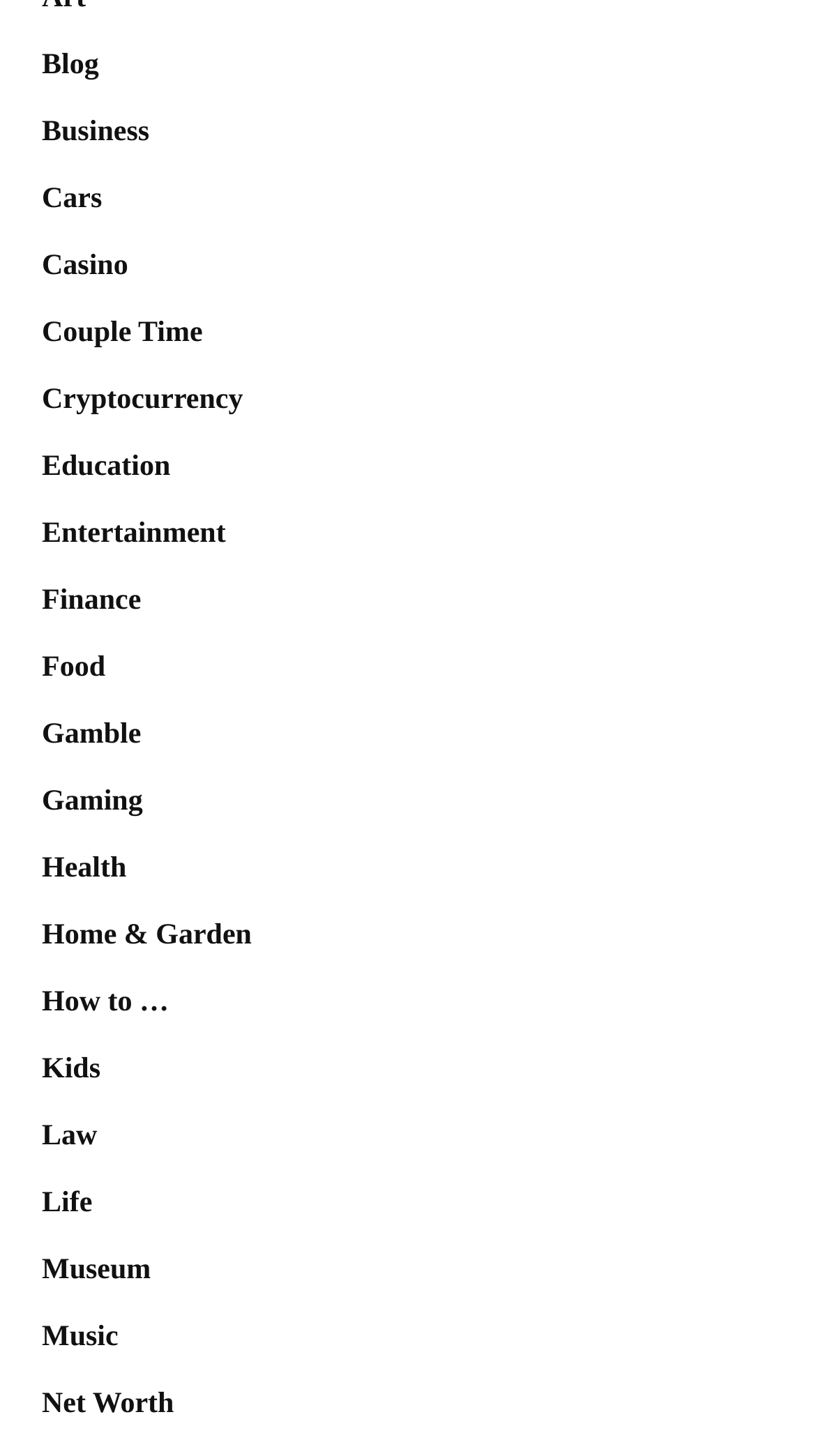Determine the bounding box coordinates of the clickable element to achieve the following action: 'Go to the 'Music' category'. Provide the coordinates as four float values between 0 and 1, formatted as [left, top, right, bottom].

[0.051, 0.908, 0.145, 0.93]